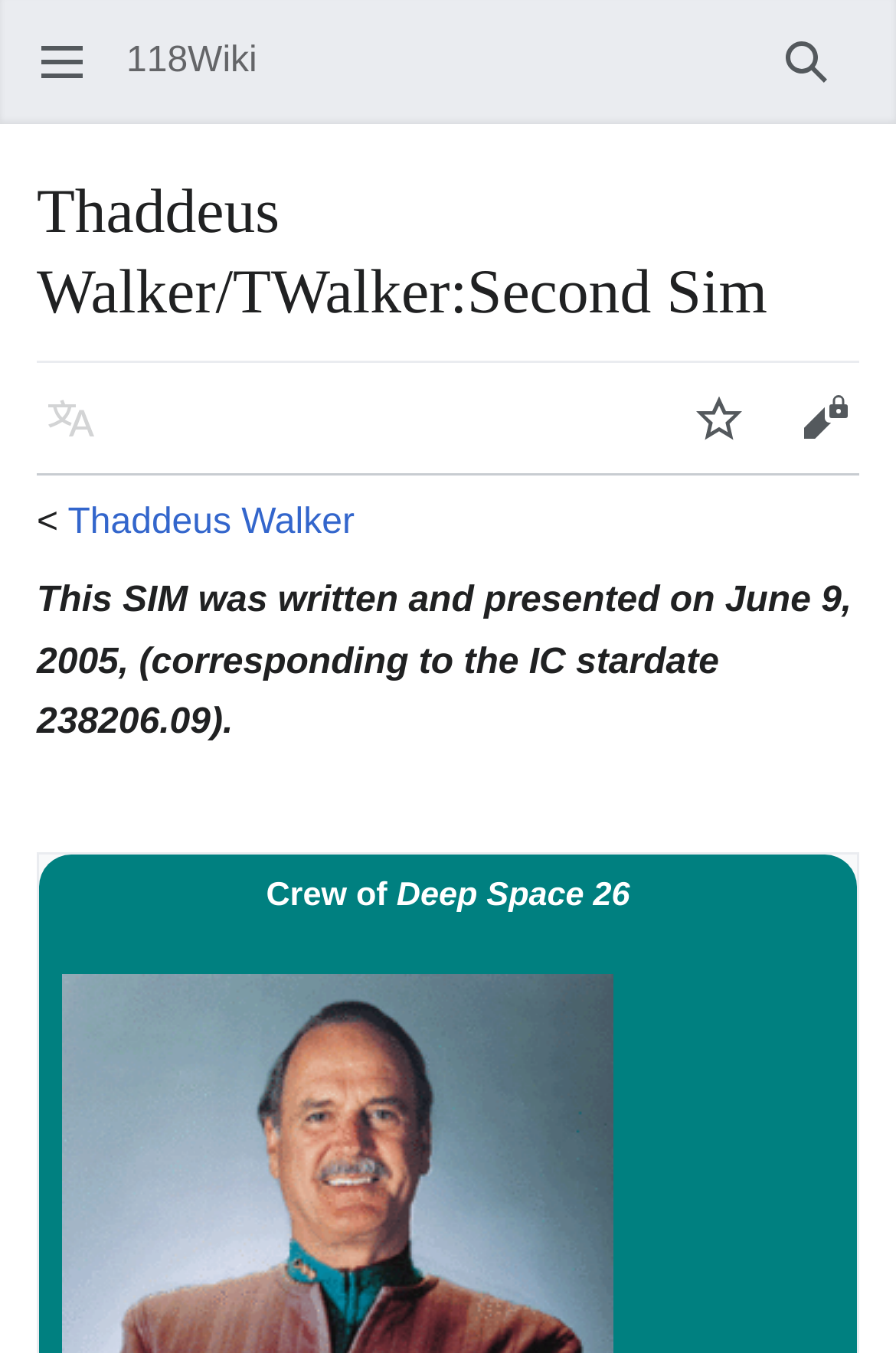Give a comprehensive overview of the webpage, including key elements.

The webpage is about Thaddeus Walker, specifically his Second Sim, and is part of the 118Wiki. At the top left corner, there is a button to open the main menu. On the opposite side, at the top right corner, there is a search button. Below the search button, the title "Thaddeus Walker/TWalker:Second Sim" is prominently displayed.

Underneath the title, there are three buttons aligned horizontally: Language, Watch, and Edit, from left to right. Below these buttons, there is a less-than symbol ("<") followed by a link to "Thaddeus Walker". 

The main content of the page starts with a paragraph of text describing the SIM, which was written and presented on June 9, 2005. This text spans almost the entire width of the page. 

Below this paragraph, there is a table with a single row containing a grid cell with the title "Crew of Deep Space 26". Within this grid cell, there are two links: one to "Deep Space 26" and another to an image "Walker.gif", which is likely a profile picture of Thaddeus Walker. The image is positioned at the bottom right corner of the grid cell.